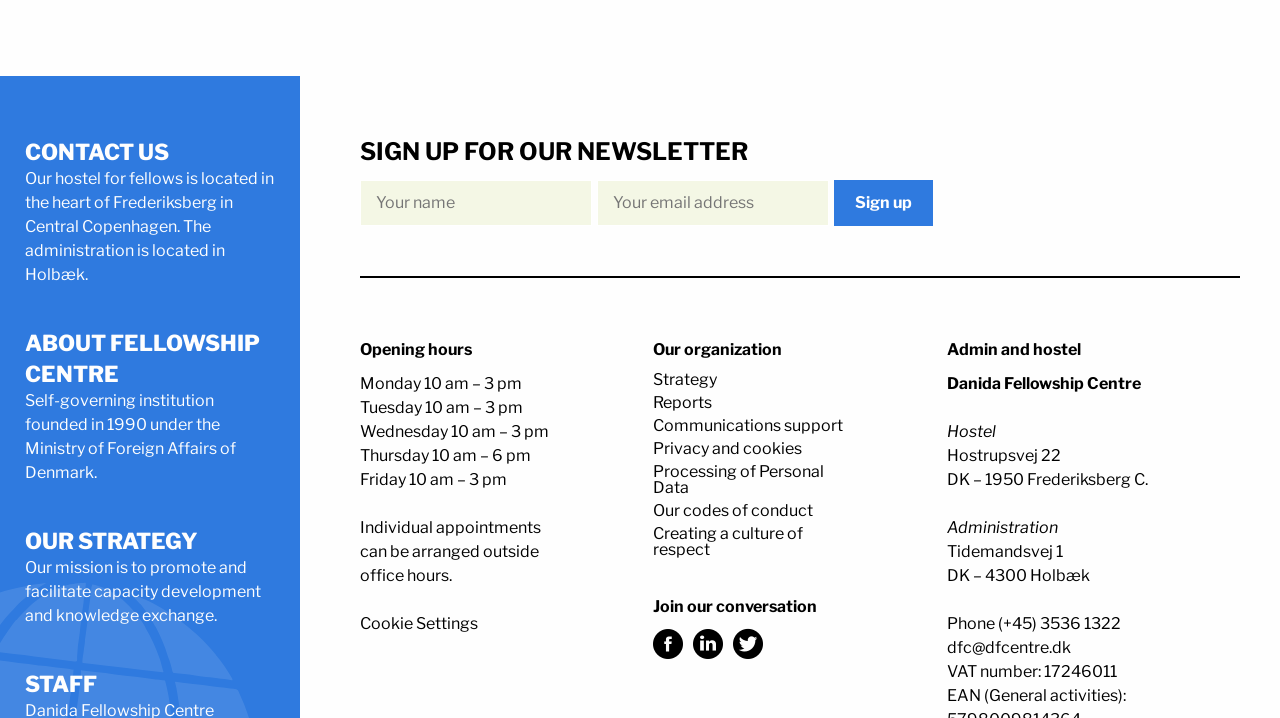Use a single word or phrase to respond to the question:
What is the purpose of the newsletter sign-up?

To receive news